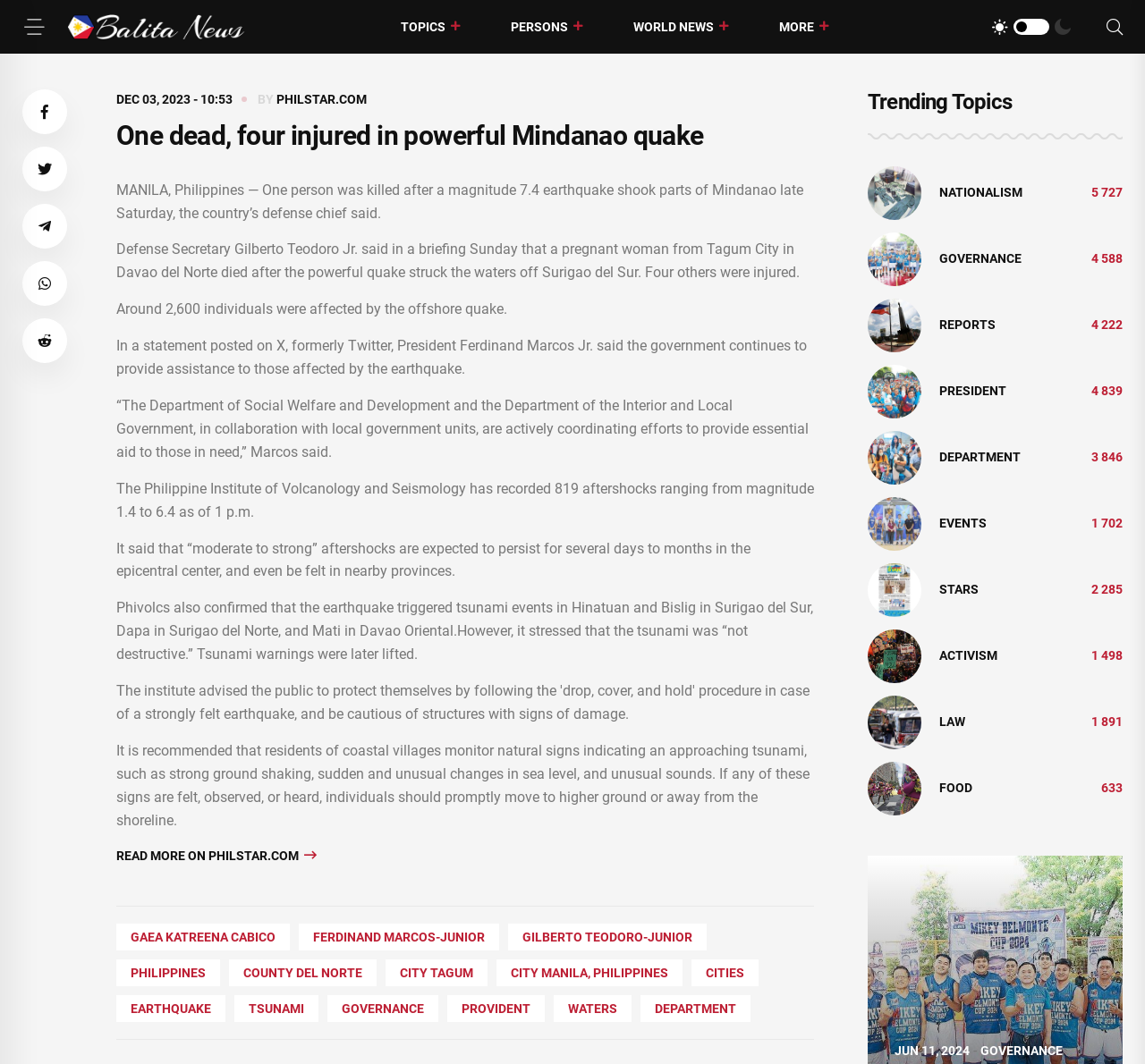Provide a one-word or brief phrase answer to the question:
How many people were injured in the earthquake?

Four